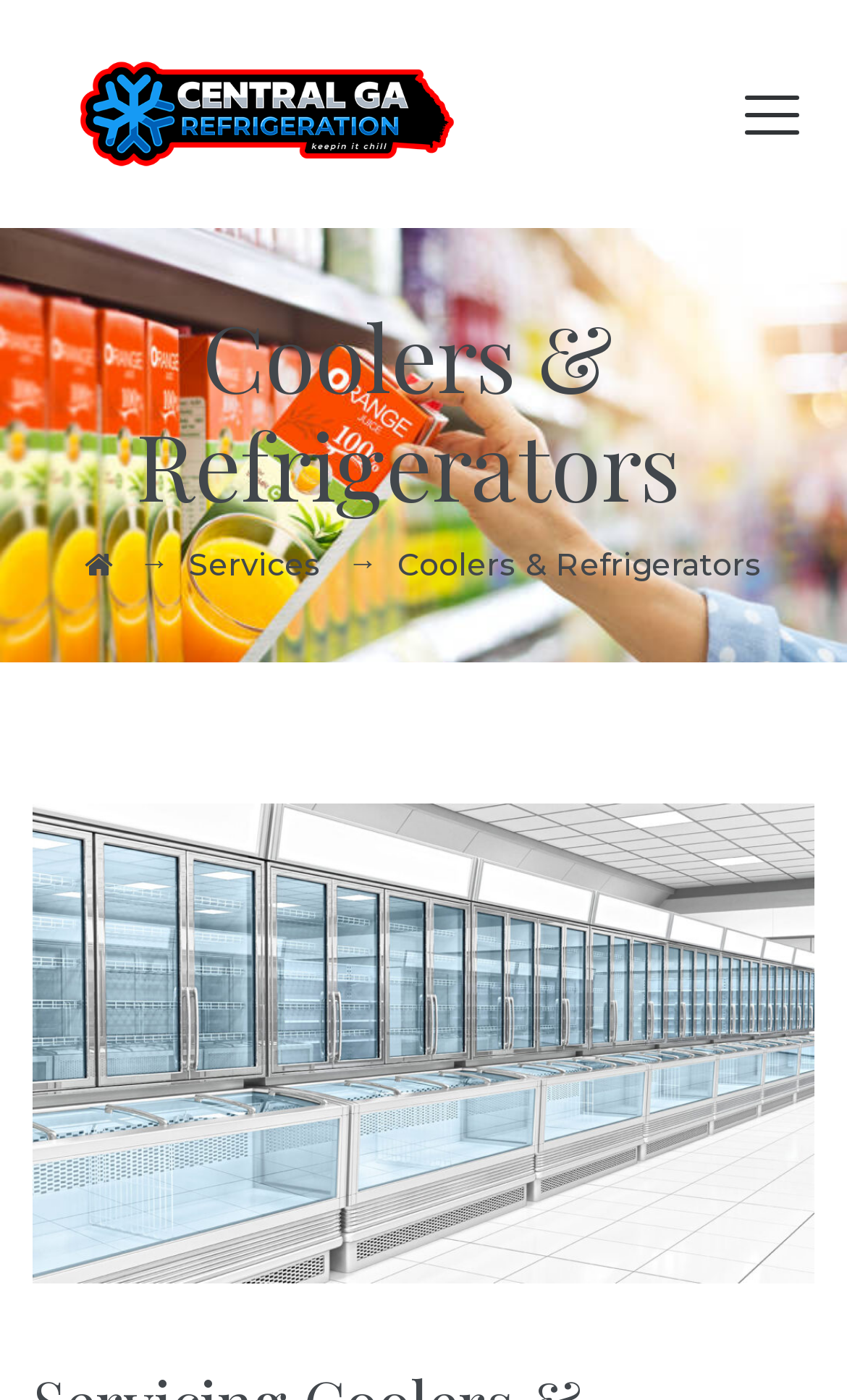Locate the bounding box of the UI element based on this description: "title="Central Georgia Refrigeration"". Provide four float numbers between 0 and 1 as [left, top, right, bottom].

[0.077, 0.0, 0.553, 0.163]